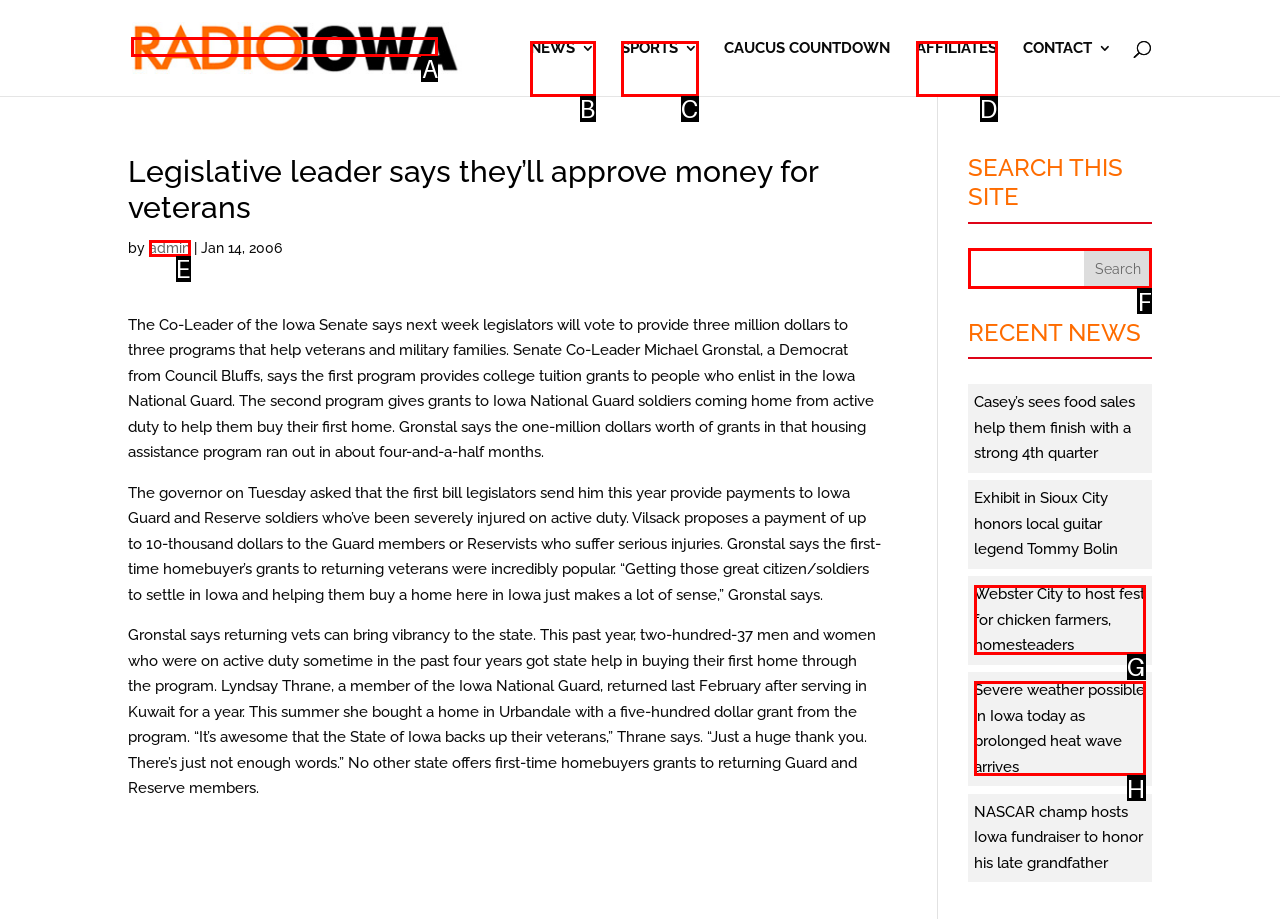Determine which HTML element to click for this task: Visit Radio Iowa homepage Provide the letter of the selected choice.

A